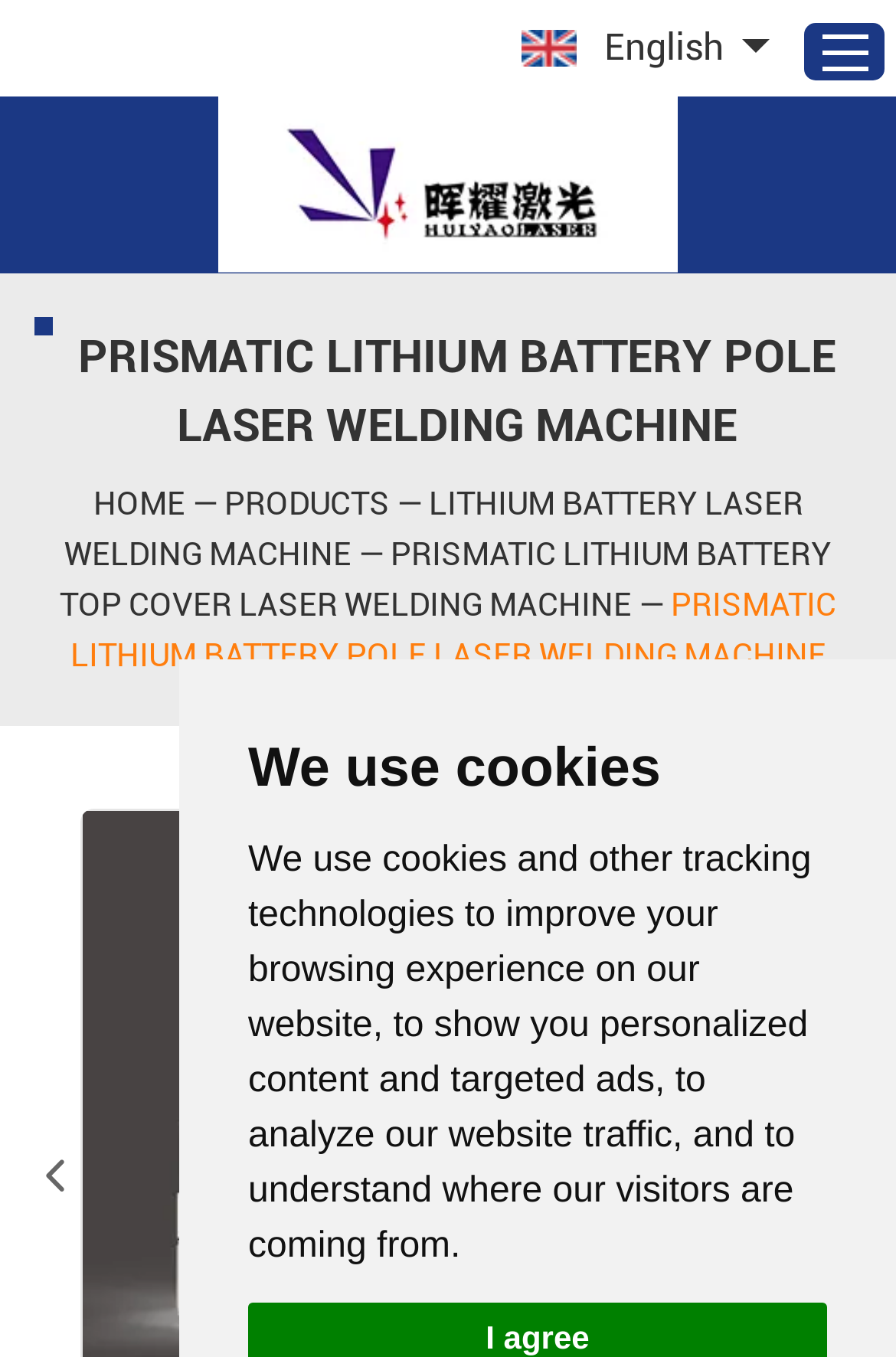Locate the heading on the webpage and return its text.

Prismatic Lithium Battery pole laser welding machine